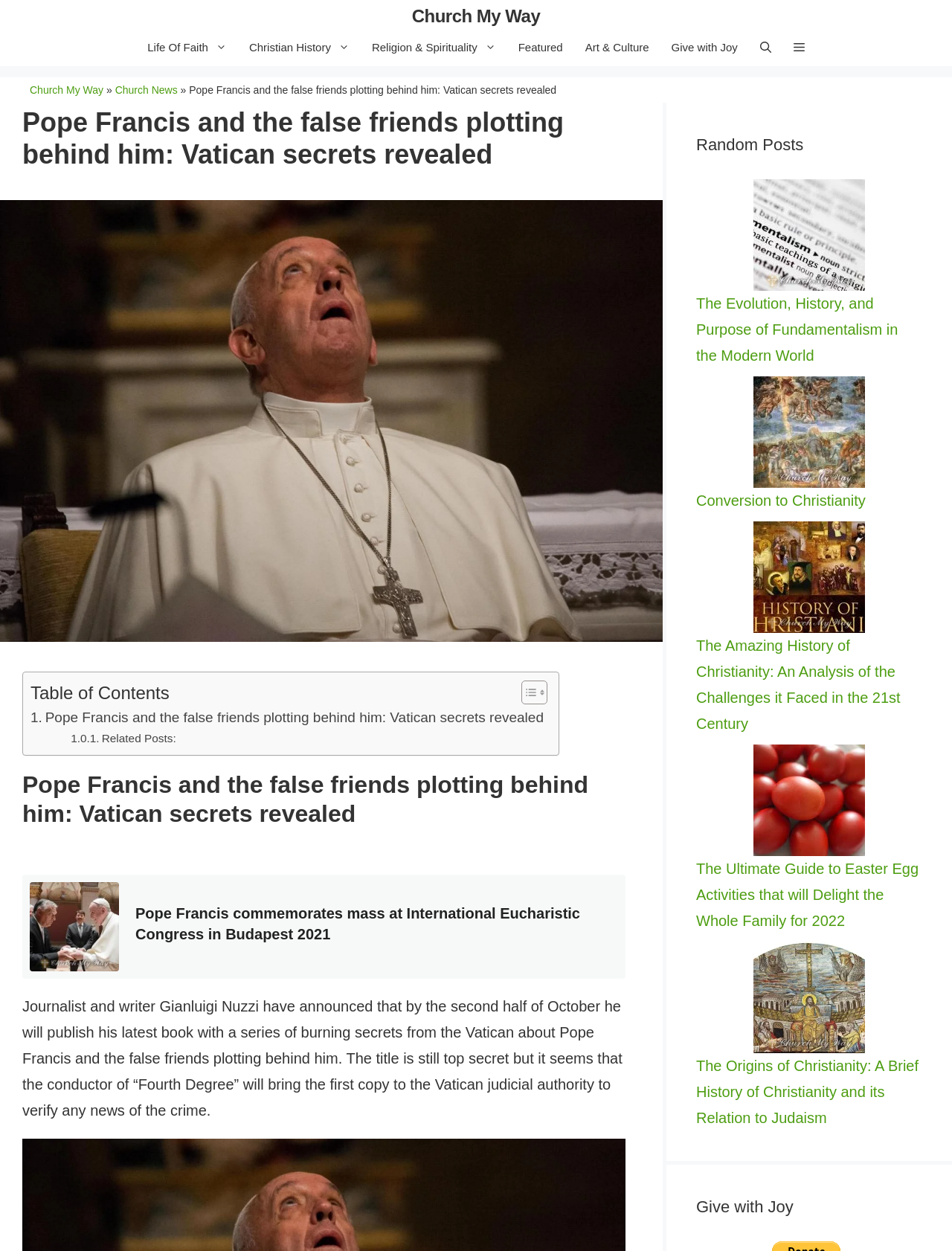What is the title of the main article? Based on the image, give a response in one word or a short phrase.

Pope Francis and the false friends plotting behind him: Vatican secrets revealed